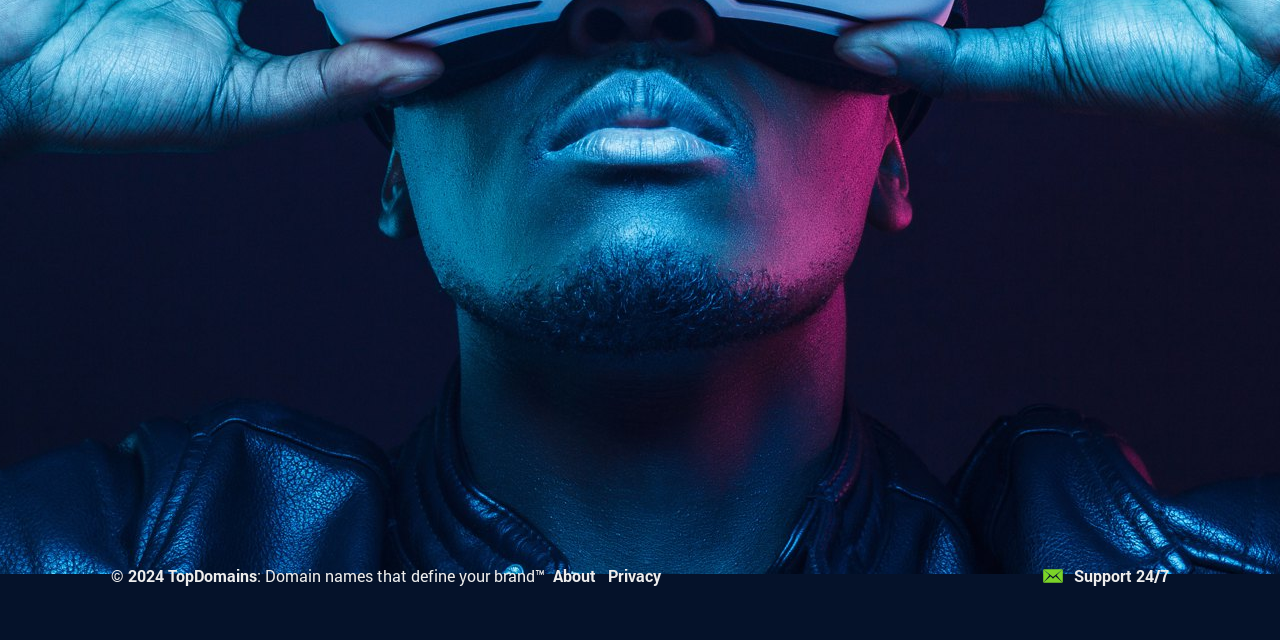Please determine the bounding box coordinates for the element with the description: "Support 24/7".

[0.815, 0.883, 0.913, 0.916]